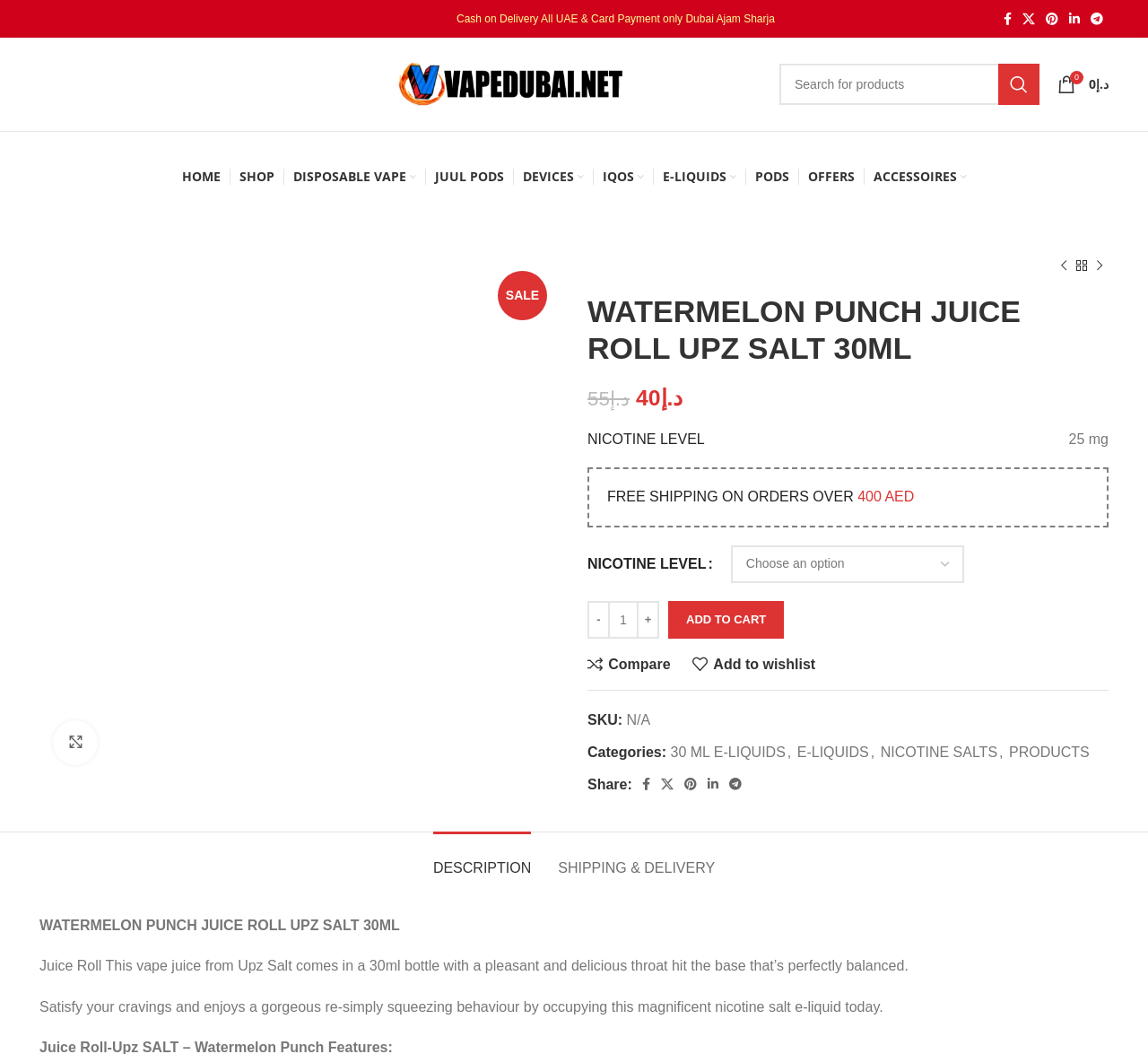Pinpoint the bounding box coordinates of the area that must be clicked to complete this instruction: "Click on Facebook social link".

[0.87, 0.007, 0.886, 0.029]